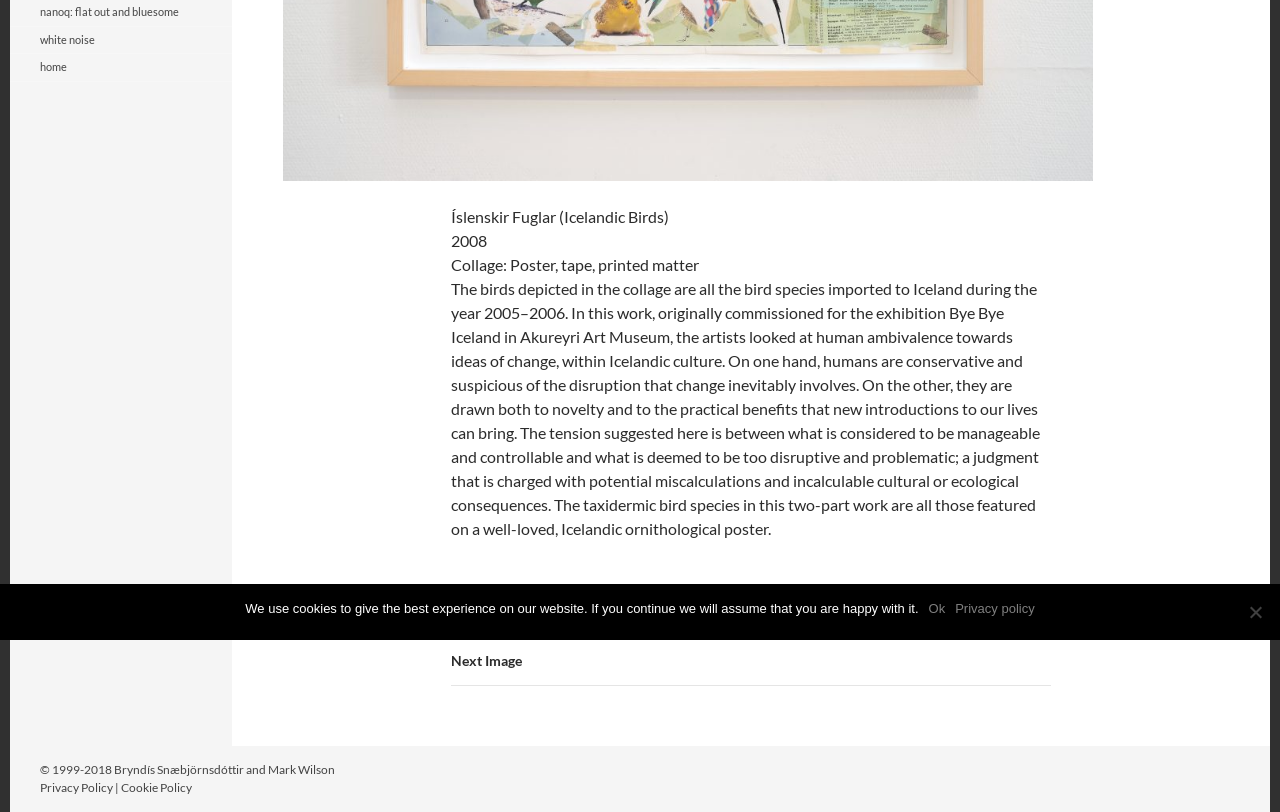Using the given description, provide the bounding box coordinates formatted as (top-left x, top-left y, bottom-right x, bottom-right y), with all values being floating point numbers between 0 and 1. Description: Previous Image

[0.352, 0.726, 0.821, 0.785]